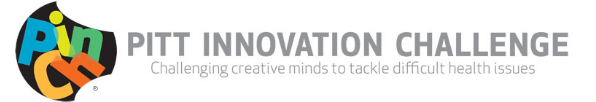Create an exhaustive description of the image.

The image features the logo of the Pitt Innovation Challenge (PInCh) 2022, prominently displayed at the top of the webpage. The logo combines vibrant colors and playful typography, reflecting the spirit of creativity and innovation central to the initiative. The text "PITT INNOVATION CHALLENGE" is accompanied by the tagline "Challenging creative minds to tackle difficult health issues," which underscores the competition's mission of encouraging innovative solutions to pressing health-related problems. This visual represents the challenge's commitment to fostering collaboration and ingenuity among participants, inviting them to engage in meaningful and impactful health research.